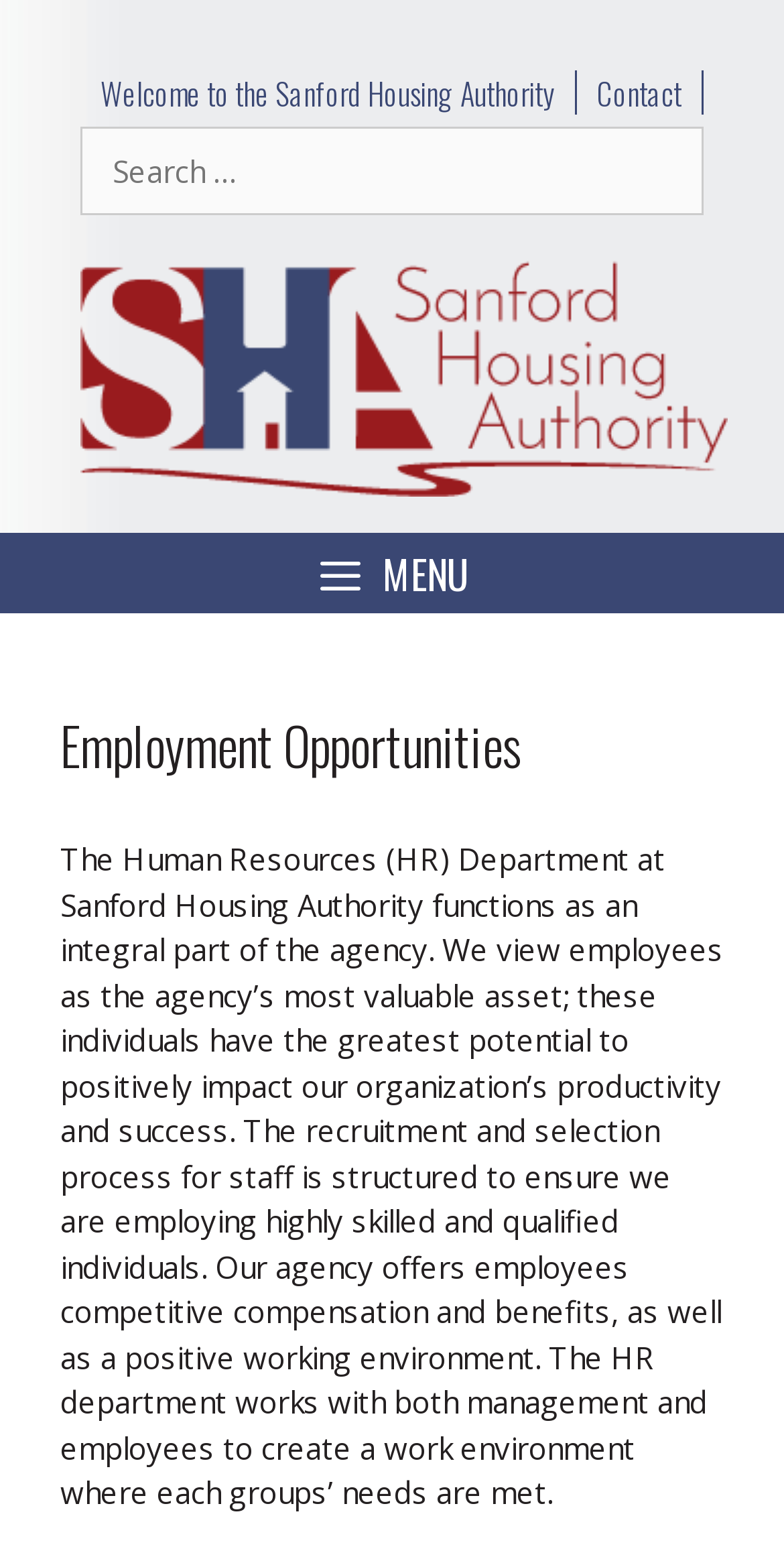Using the provided element description: "Sanford Housing Authority", determine the bounding box coordinates of the corresponding UI element in the screenshot.

[0.103, 0.164, 0.928, 0.318]